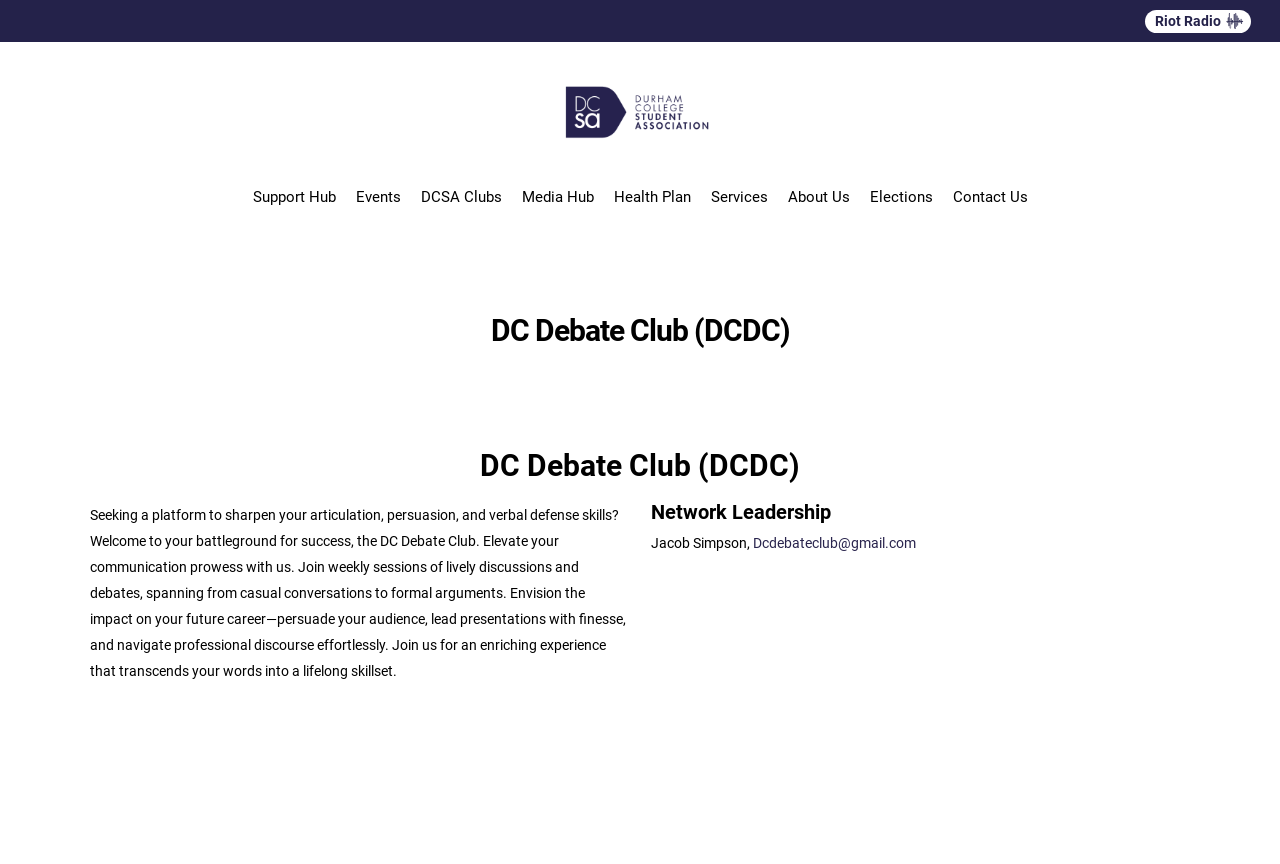Please identify the bounding box coordinates of the element that needs to be clicked to execute the following command: "Explore Events". Provide the bounding box using four float numbers between 0 and 1, formatted as [left, top, right, bottom].

[0.278, 0.22, 0.313, 0.26]